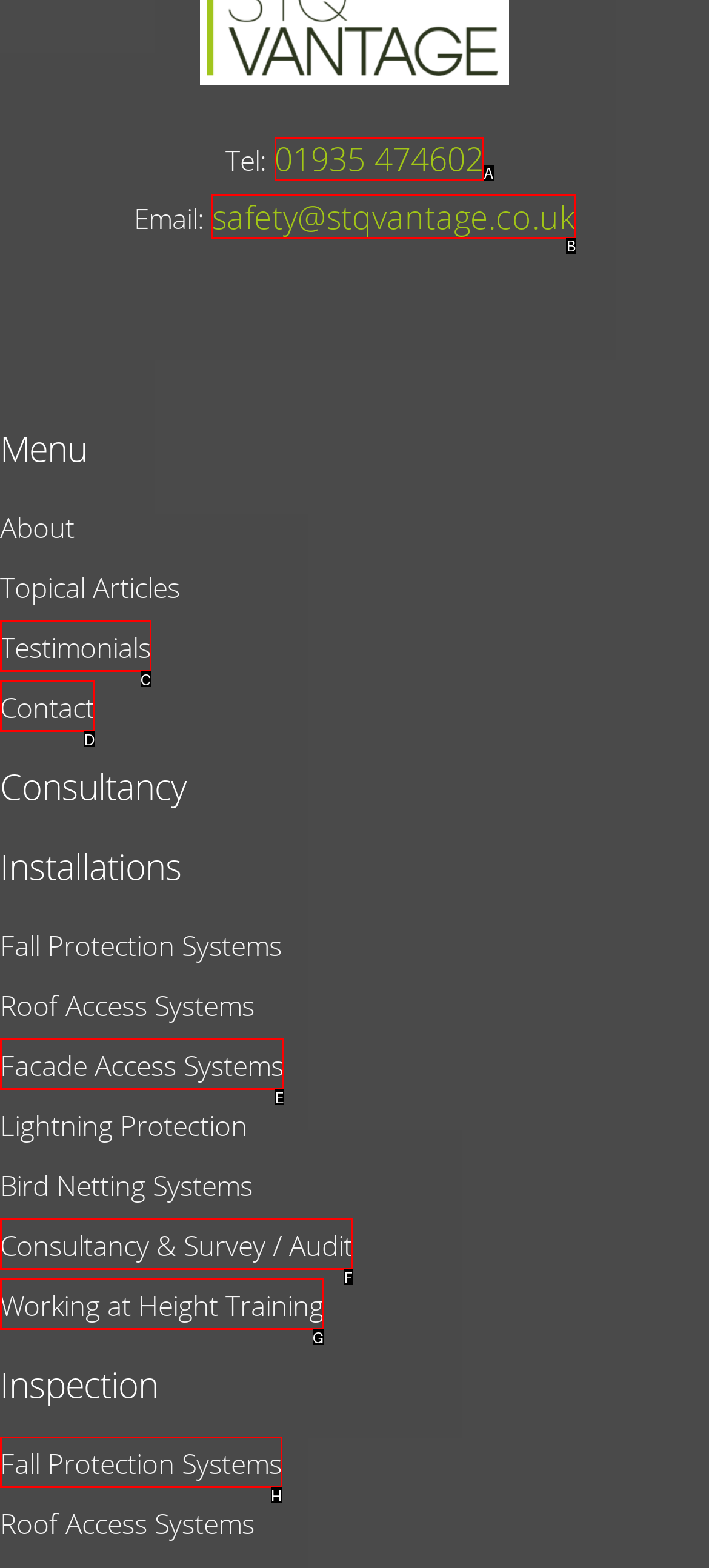Identify which HTML element aligns with the description: safety@stqvantage.co.uk
Answer using the letter of the correct choice from the options available.

B